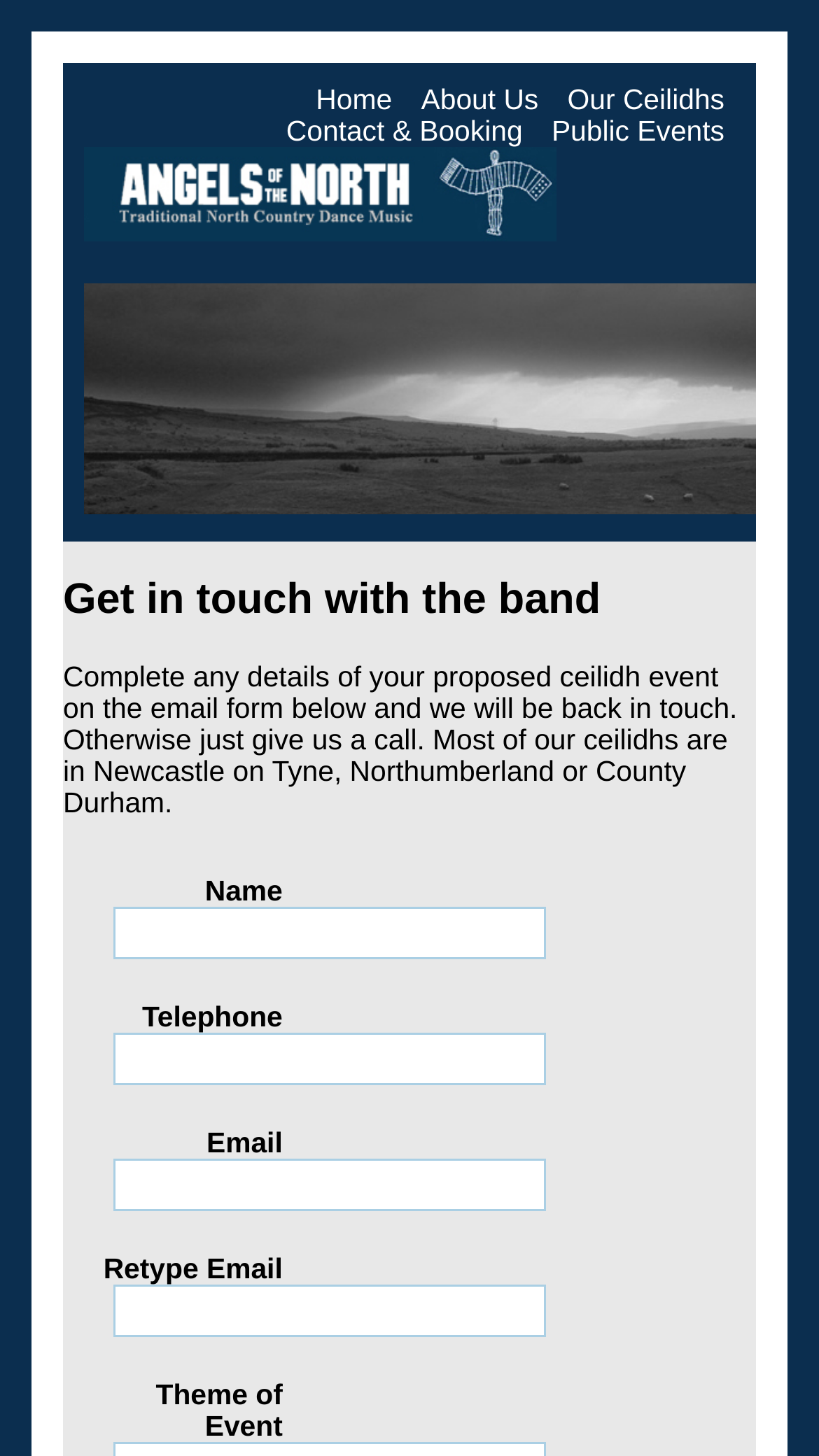Using the element description provided, determine the bounding box coordinates in the format (top-left x, top-left y, bottom-right x, bottom-right y). Ensure that all values are floating point numbers between 0 and 1. Element description: Our Ceilidhs

[0.693, 0.058, 0.885, 0.079]